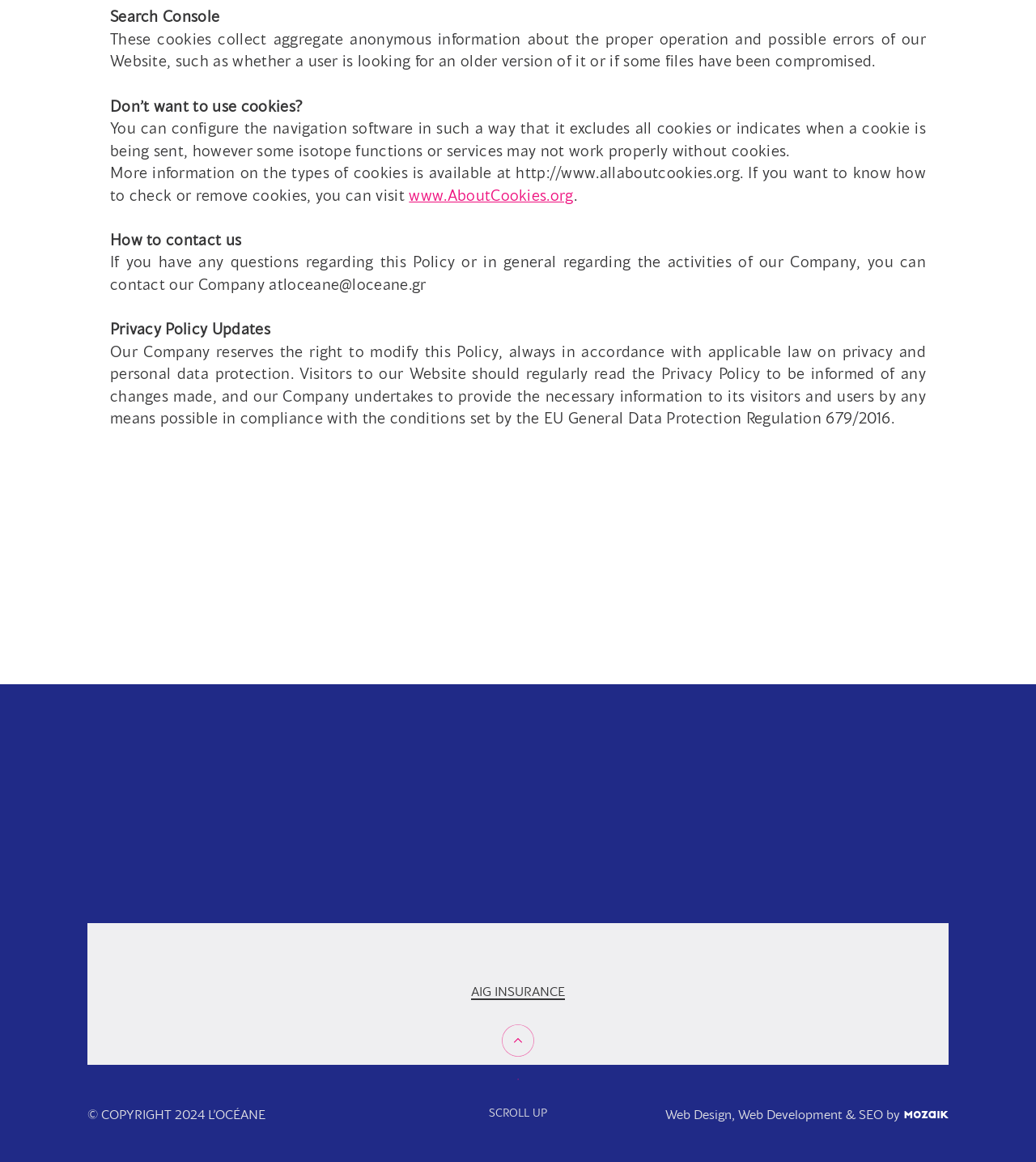Given the element description Web Development, specify the bounding box coordinates of the corresponding UI element in the format (top-left x, top-left y, bottom-right x, bottom-right y). All values must be between 0 and 1.

[0.712, 0.952, 0.813, 0.965]